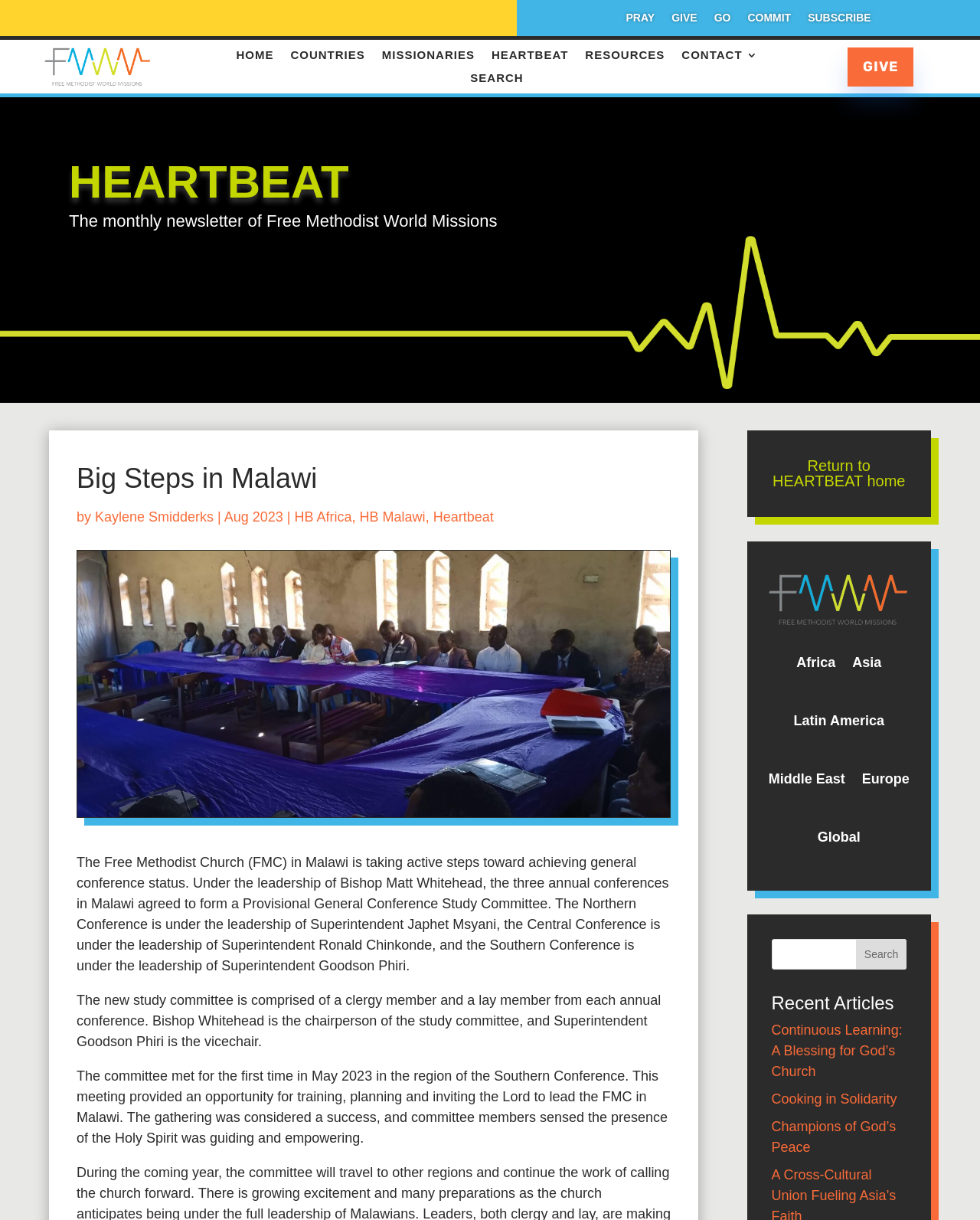Give a comprehensive overview of the webpage, including key elements.

The webpage is about Free Methodist World Missions, with a focus on the progress of the Free Methodist Church in Malawi towards achieving general conference status. 

At the top of the page, there are five links: "PRAY", "GIVE", "GO", "COMMIT", and "SUBSCRIBE", aligned horizontally. Below these links, there is a logo of Free Methodist World Missions, accompanied by a link to the "HOME" page. 

To the right of the logo, there are seven links: "COUNTRIES", "MISSIONARIES", "HEARTBEAT", "RESOURCES", "CONTACT", and "SEARCH", arranged horizontally. The "COUNTRIES" and "RESOURCES" links have popup dialogs.

Below these links, there is a heading "HEARTBEAT", which is the monthly newsletter of Free Methodist World Missions. The main article, "Big Steps in Malawi", is displayed prominently, with a heading and a subheading. The article is written by Kaylene Smidderks and is dated August 2023. 

The article describes the progress of the Free Methodist Church in Malawi towards achieving general conference status, with the formation of a Provisional General Conference Study Committee. The committee is comprised of clergy and lay members from each annual conference, with Bishop Matt Whitehead as the chairperson and Superintendent Goodson Phiri as the vice-chair.

Below the article, there is an image, and then a heading "Return to HEARTBEAT home". To the right of this heading, there is another instance of the Free Methodist World Missions logo.

Further down, there are six links to different regions: "Africa", "Asia", "Latin America", "Middle East", "Europe", and "Global". Below these links, there is a search bar with a textbox and a "Search" button.

Finally, there is a heading "Recent Articles", followed by three links to articles: "Continuous Learning: A Blessing for God’s Church", "Cooking in Solidarity", and "Champions of God’s Peace".